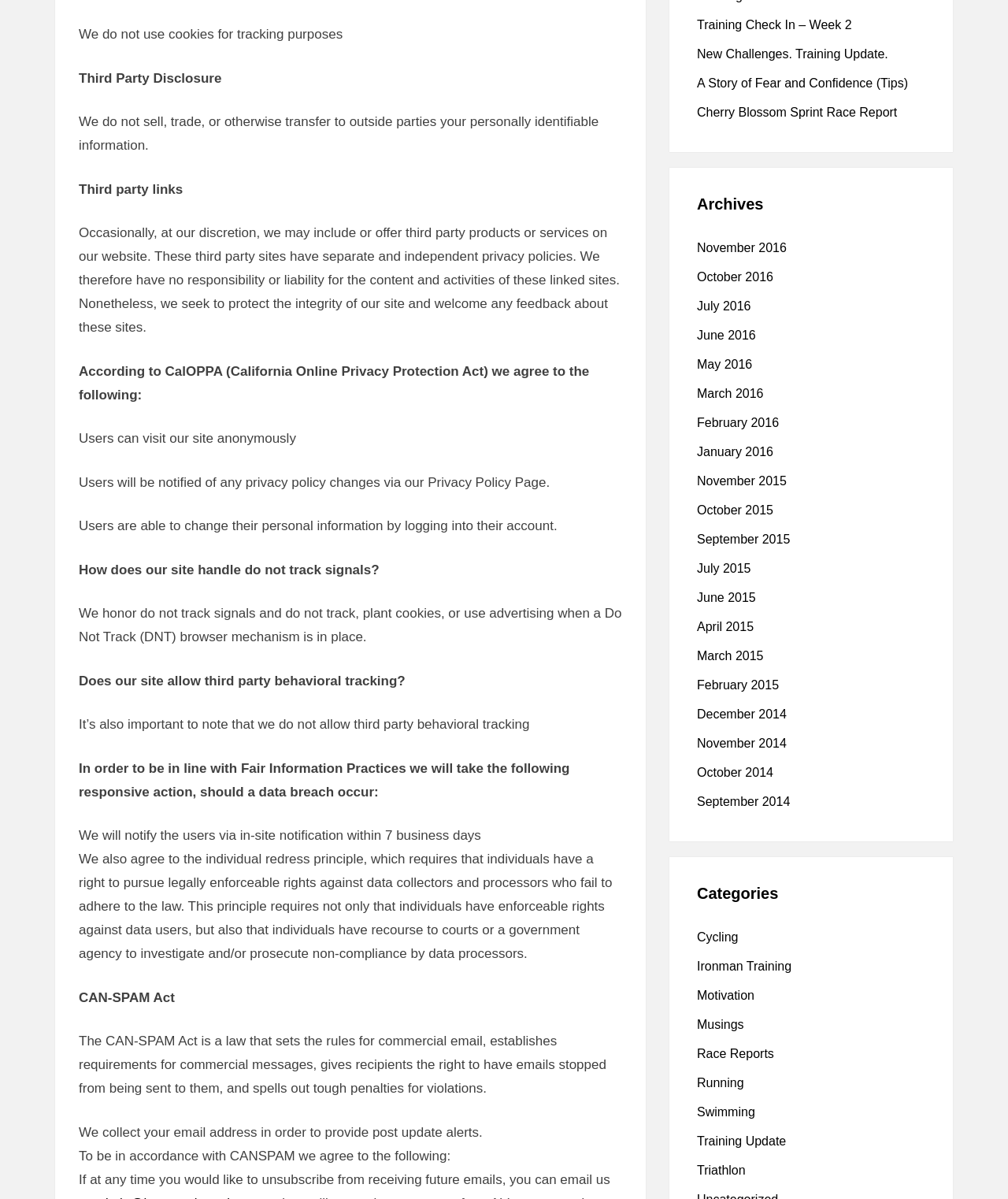Pinpoint the bounding box coordinates of the element that must be clicked to accomplish the following instruction: "Click on 'November 2016'". The coordinates should be in the format of four float numbers between 0 and 1, i.e., [left, top, right, bottom].

[0.691, 0.201, 0.78, 0.212]